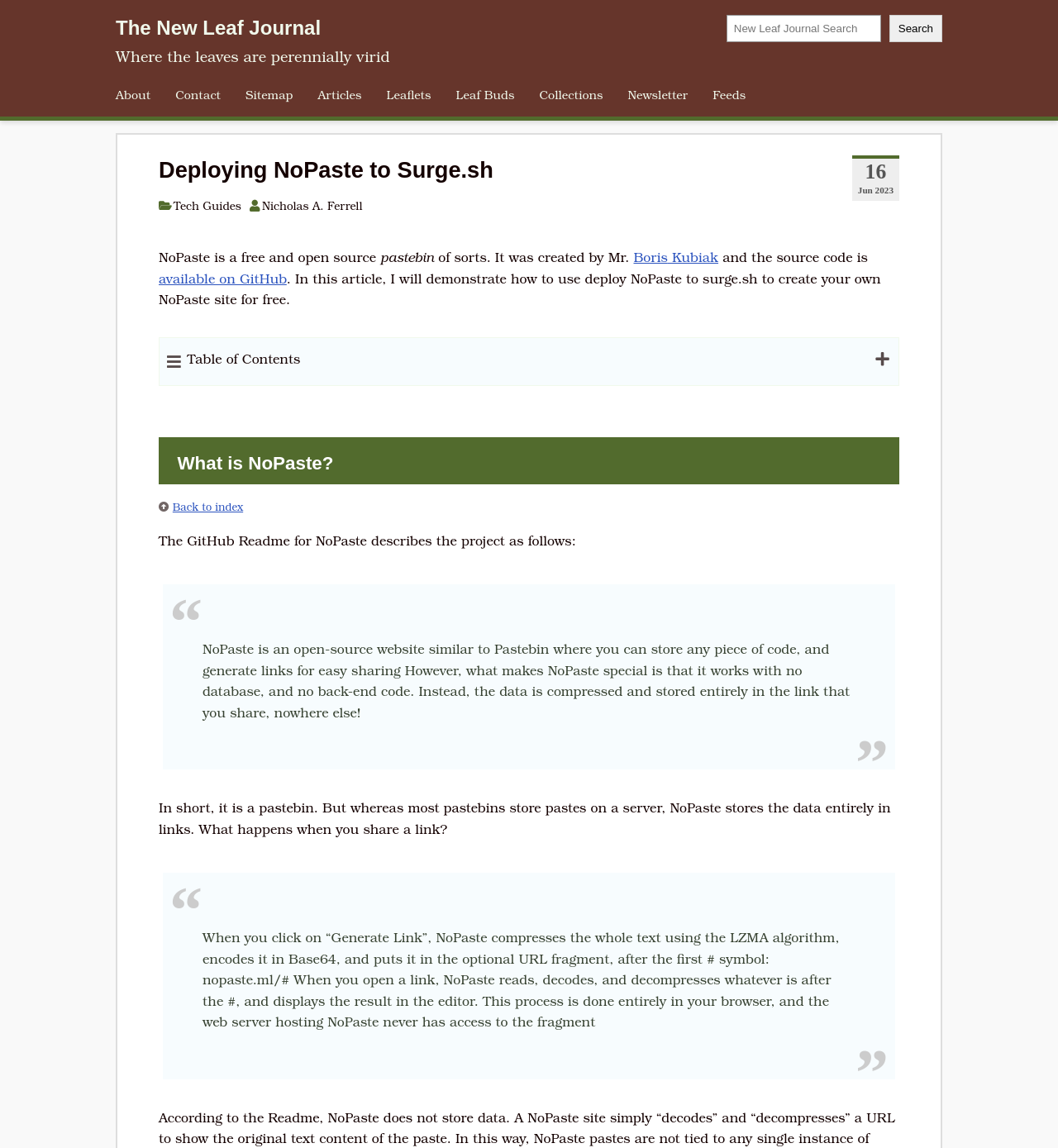Find the bounding box coordinates of the area to click in order to follow the instruction: "Read the article 'What is NoPaste?'".

[0.15, 0.385, 0.85, 0.422]